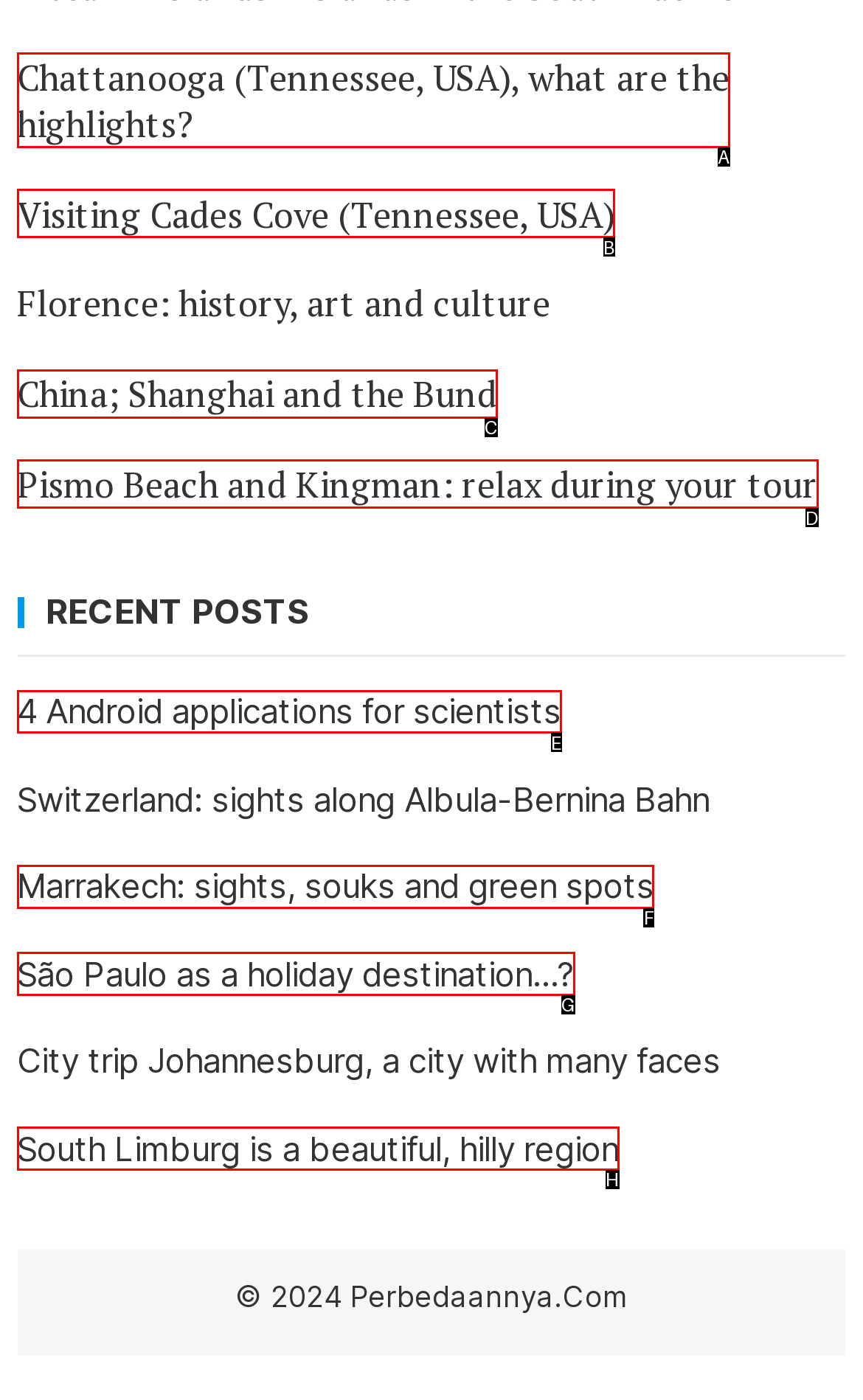Select the letter of the UI element you need to click to complete this task: Explore 'Marrakech: sights, souks and green spots'.

F